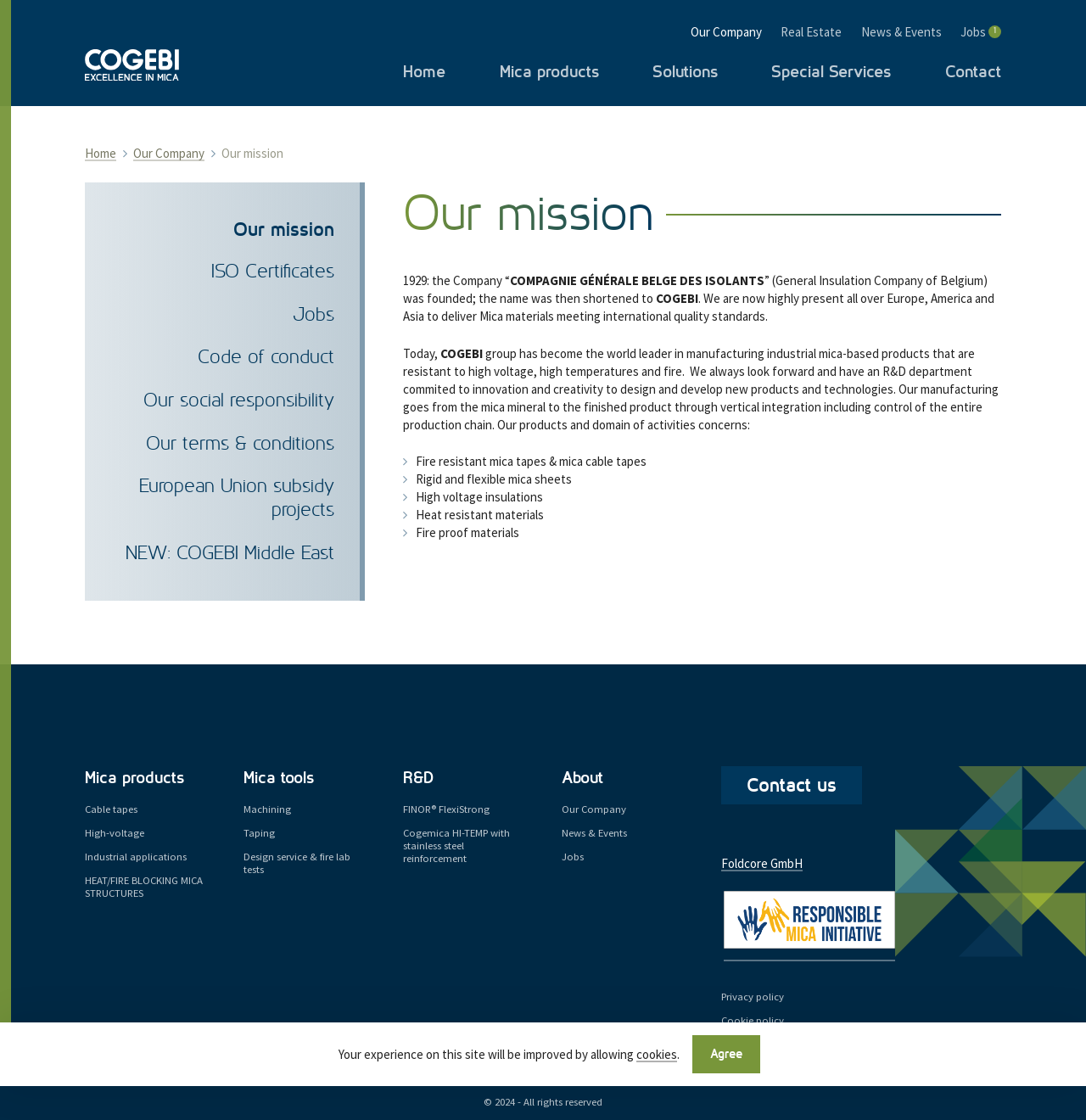Please find the bounding box coordinates of the element that you should click to achieve the following instruction: "Learn about 'Our mission'". The coordinates should be presented as four float numbers between 0 and 1: [left, top, right, bottom].

[0.204, 0.13, 0.261, 0.144]